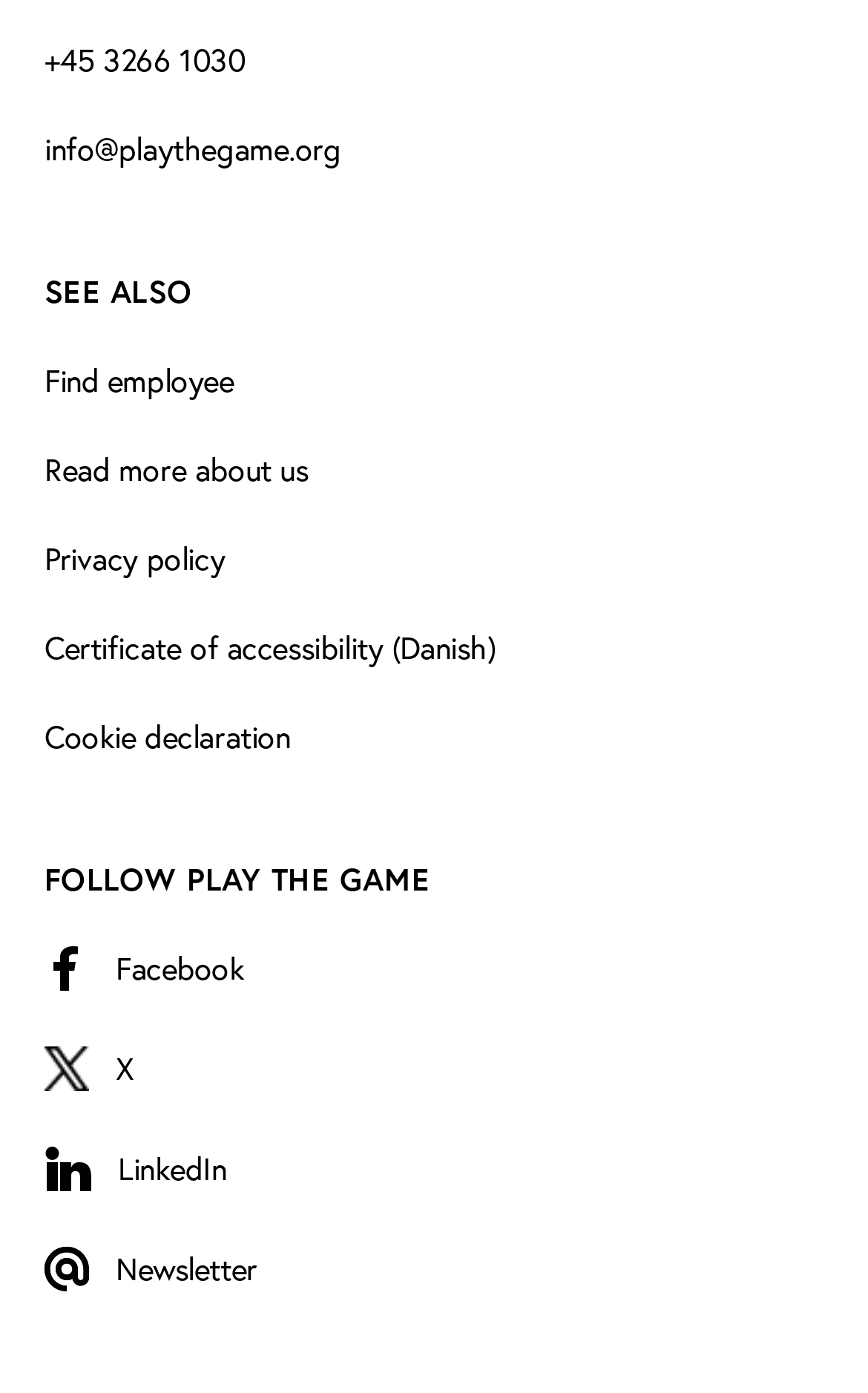Please determine the bounding box coordinates of the element to click on in order to accomplish the following task: "Send an email to info@playthegame.org". Ensure the coordinates are four float numbers ranging from 0 to 1, i.e., [left, top, right, bottom].

[0.051, 0.091, 0.393, 0.122]